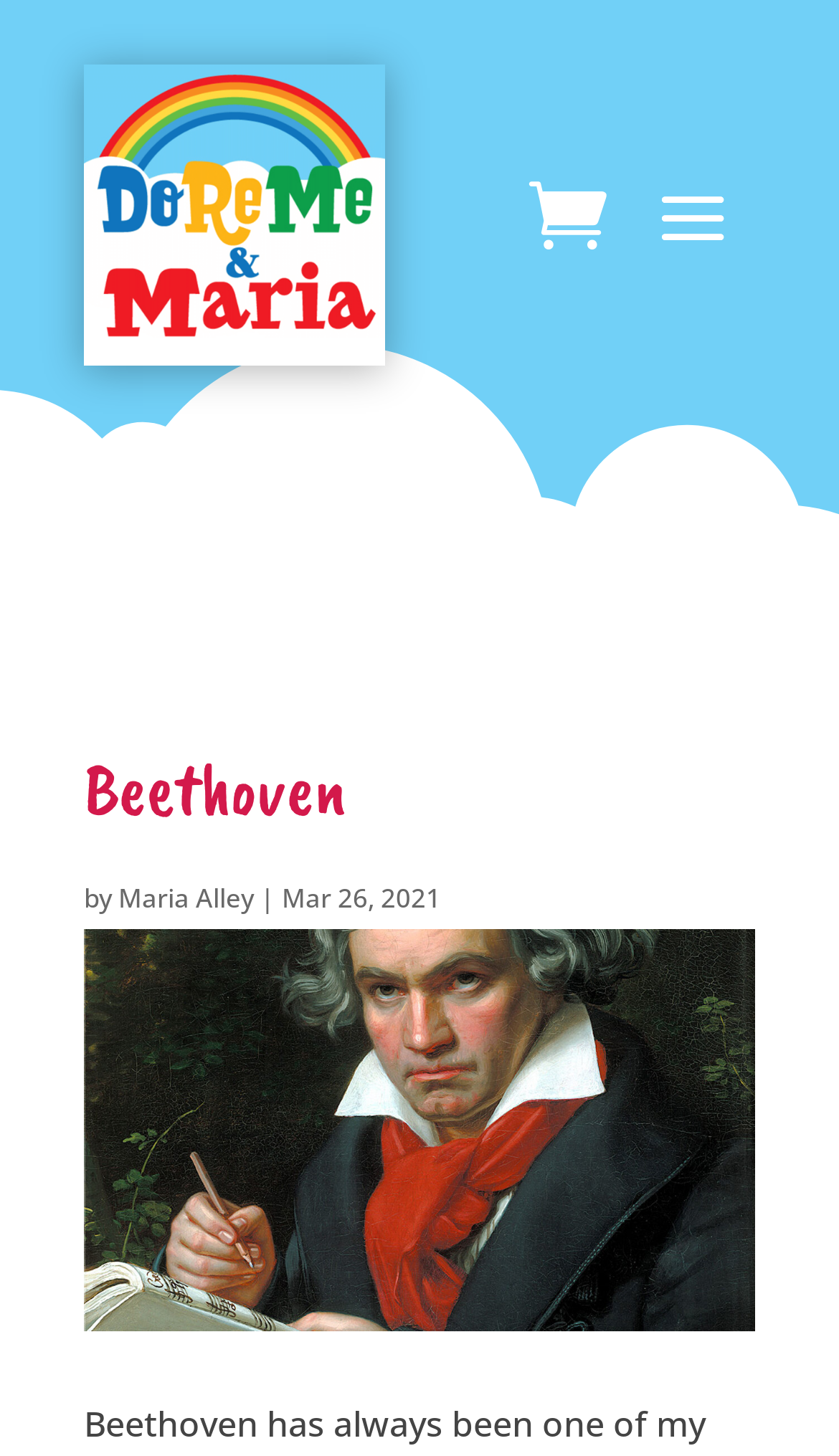Locate the bounding box of the UI element defined by this description: "Maria Alley". The coordinates should be given as four float numbers between 0 and 1, formatted as [left, top, right, bottom].

[0.141, 0.605, 0.303, 0.63]